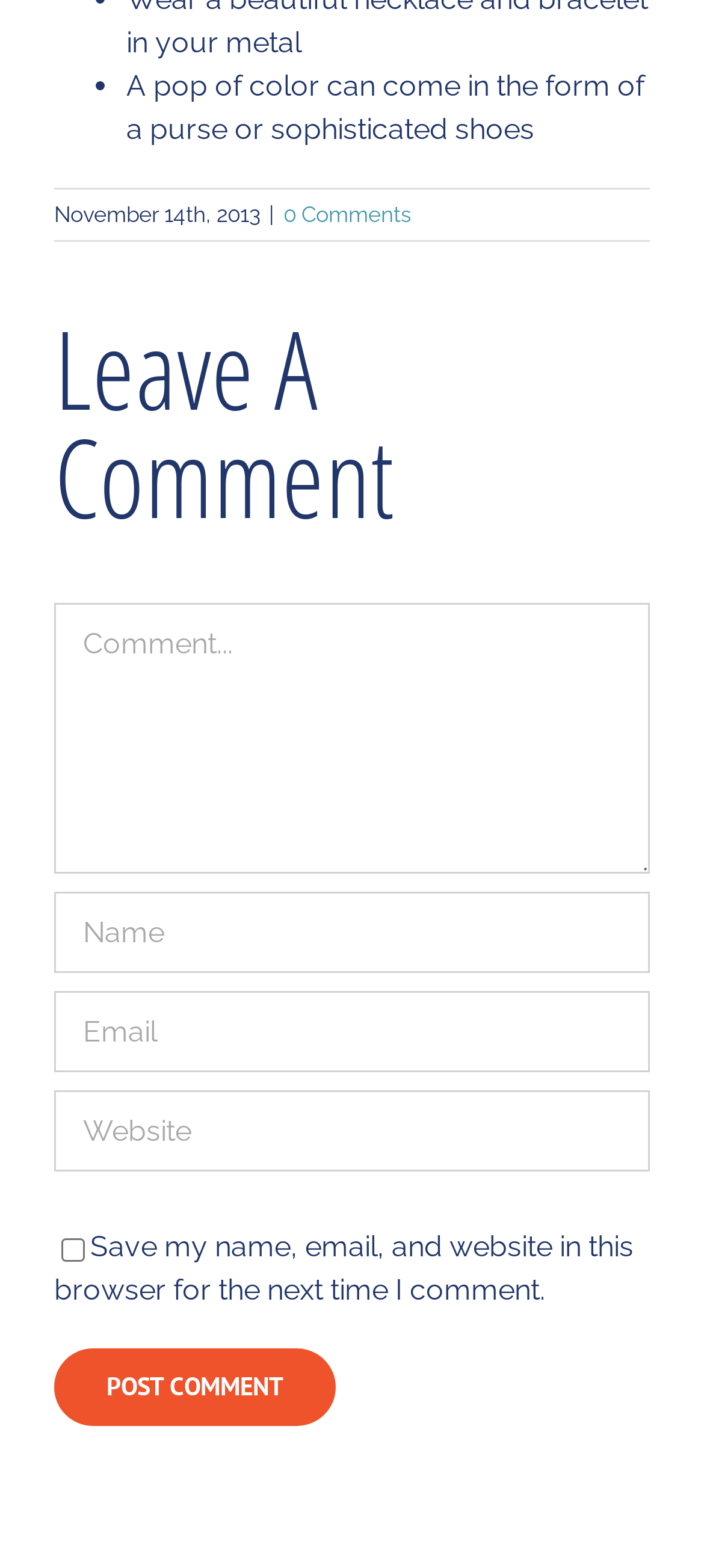What is the label of the checkbox? Analyze the screenshot and reply with just one word or a short phrase.

Save my name, email, and website in this browser for the next time I comment.